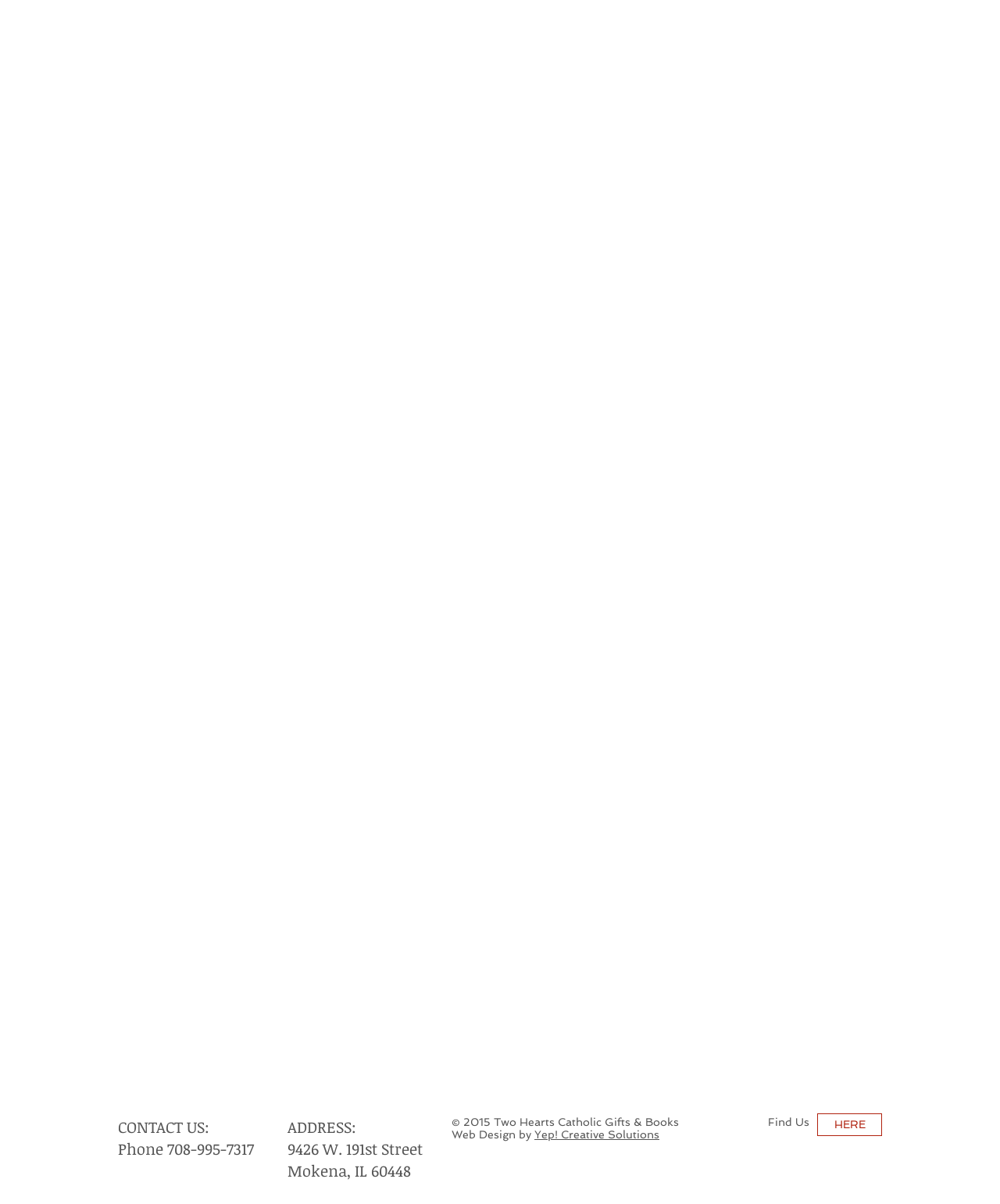Can you find the bounding box coordinates for the UI element given this description: "Yep! Creative Solutions"? Provide the coordinates as four float numbers between 0 and 1: [left, top, right, bottom].

[0.534, 0.937, 0.659, 0.947]